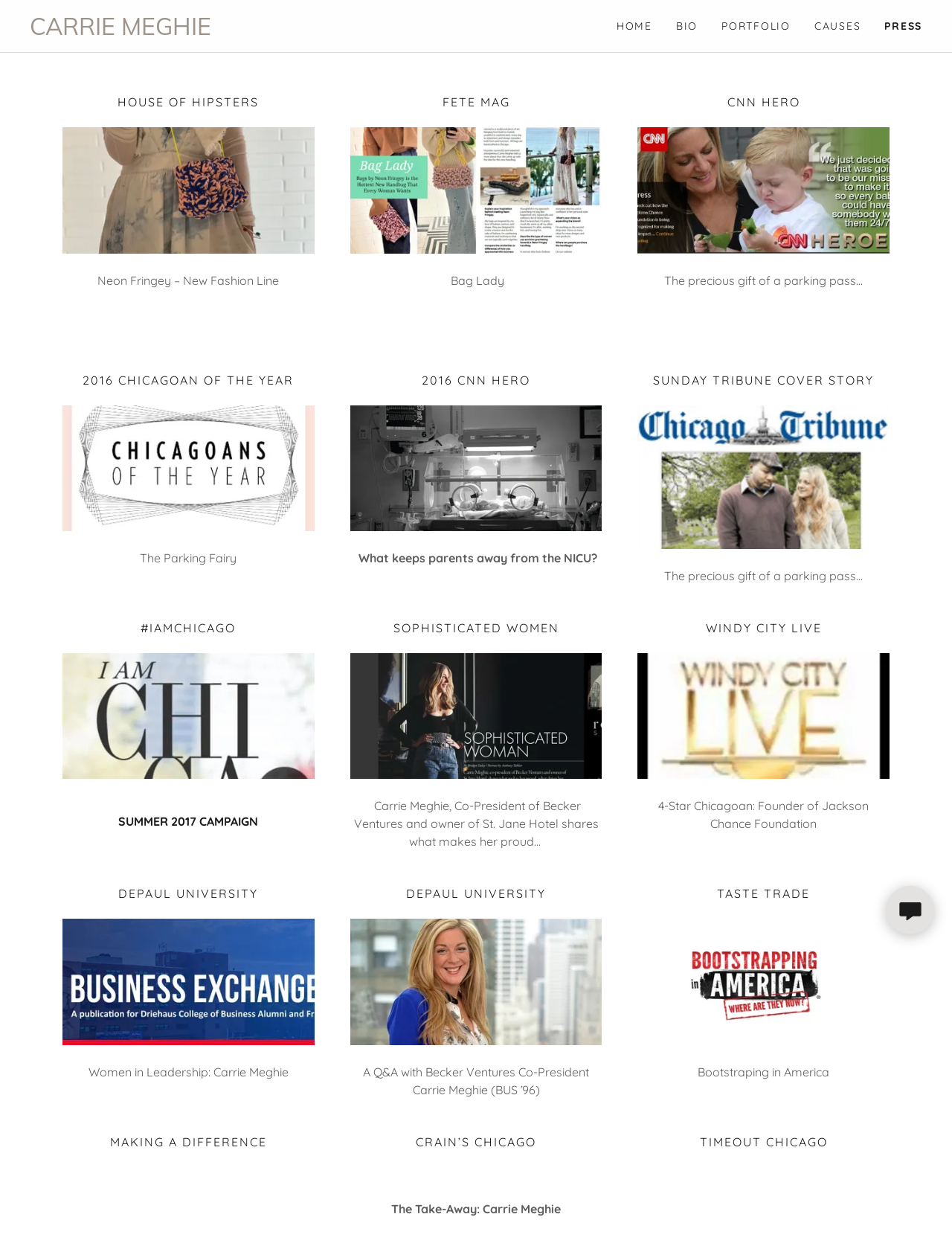What is the name of the person mentioned in the webpage?
Using the image, respond with a single word or phrase.

Carrie Meghie